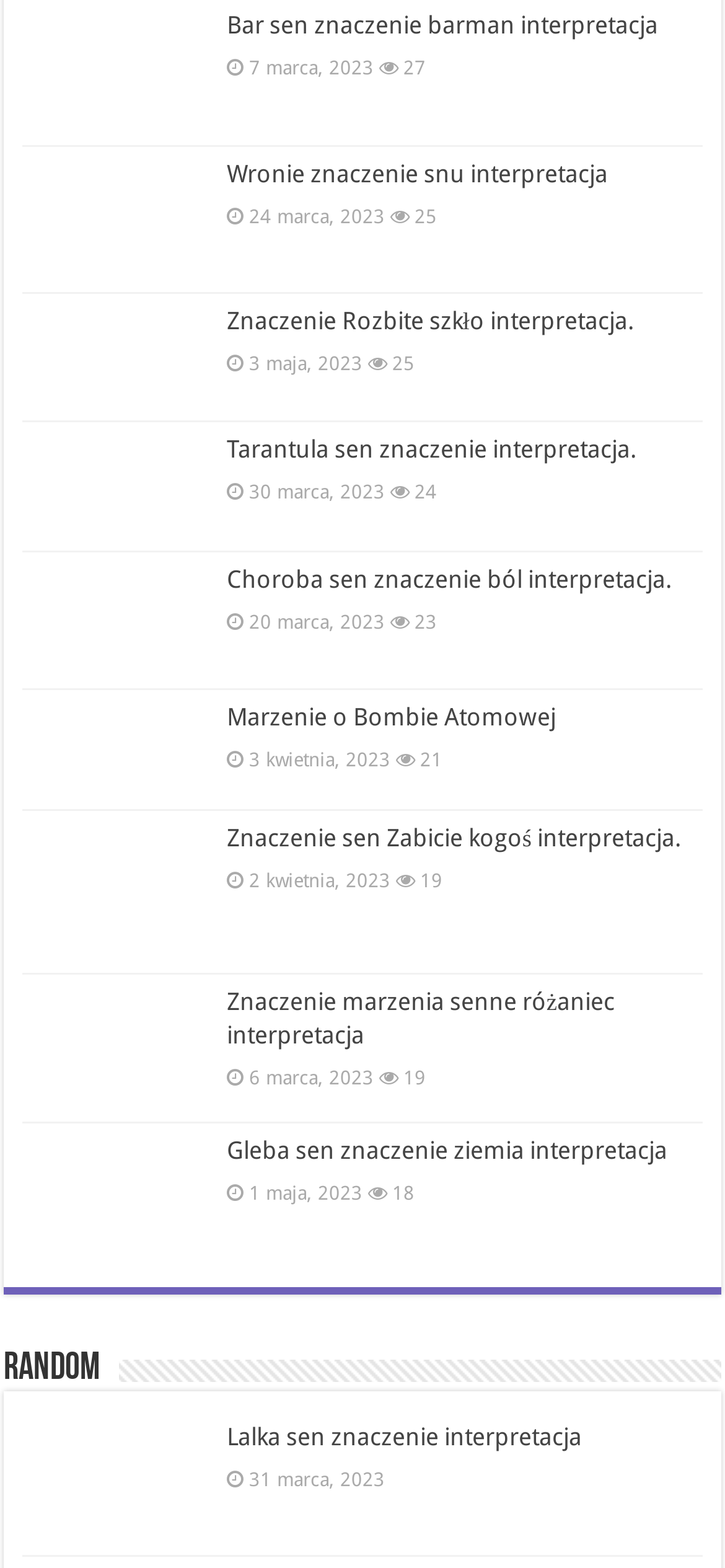Using the information in the image, give a comprehensive answer to the question: 
How many dream meanings are listed on this webpage?

I counted the number of headings and links on the webpage, and there are 12 different dream meanings listed, each with its own interpretation and description.